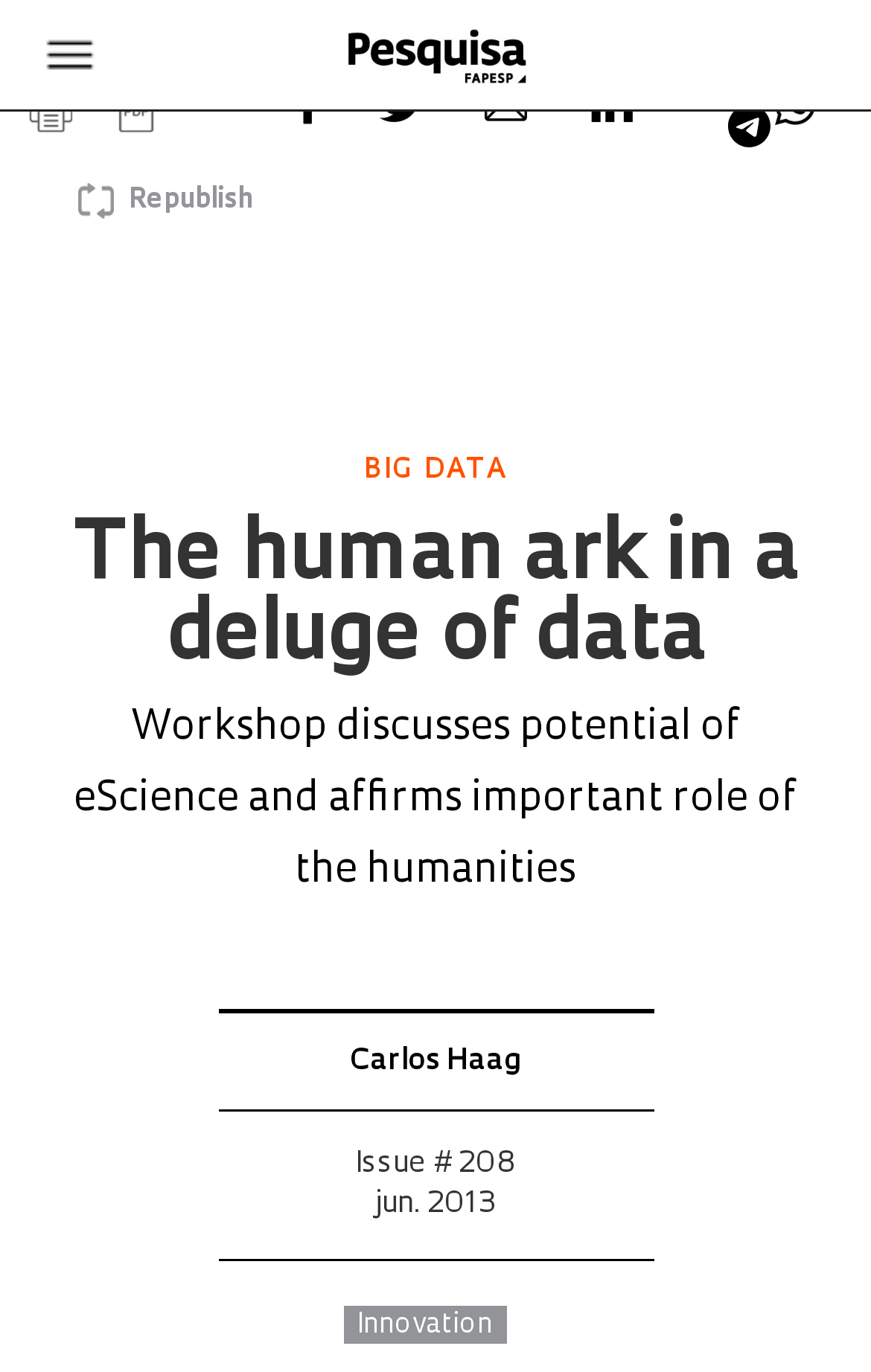Identify the bounding box coordinates of the element that should be clicked to fulfill this task: "Share on LinkedIn". The coordinates should be provided as four float numbers between 0 and 1, i.e., [left, top, right, bottom].

[0.675, 0.089, 0.795, 0.107]